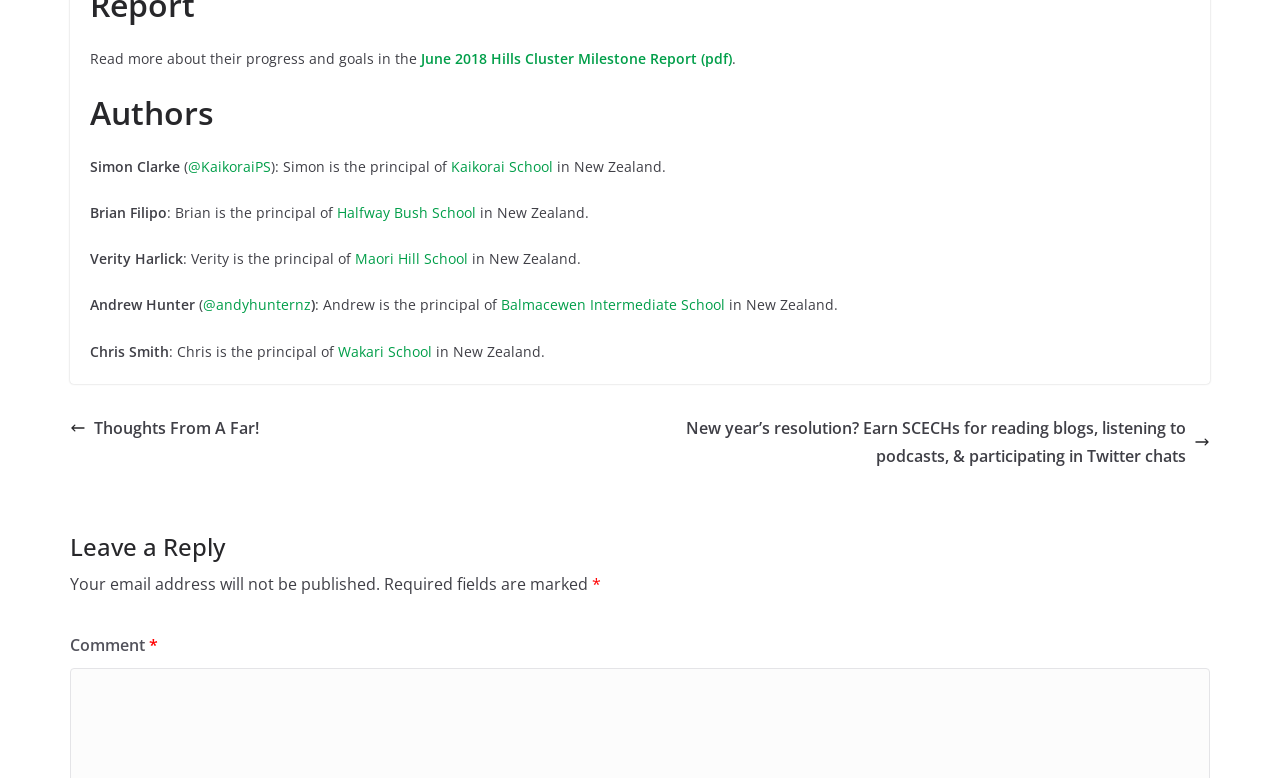Provide the bounding box coordinates for the UI element that is described by this text: "Halfway Bush School". The coordinates should be in the form of four float numbers between 0 and 1: [left, top, right, bottom].

[0.263, 0.261, 0.372, 0.285]